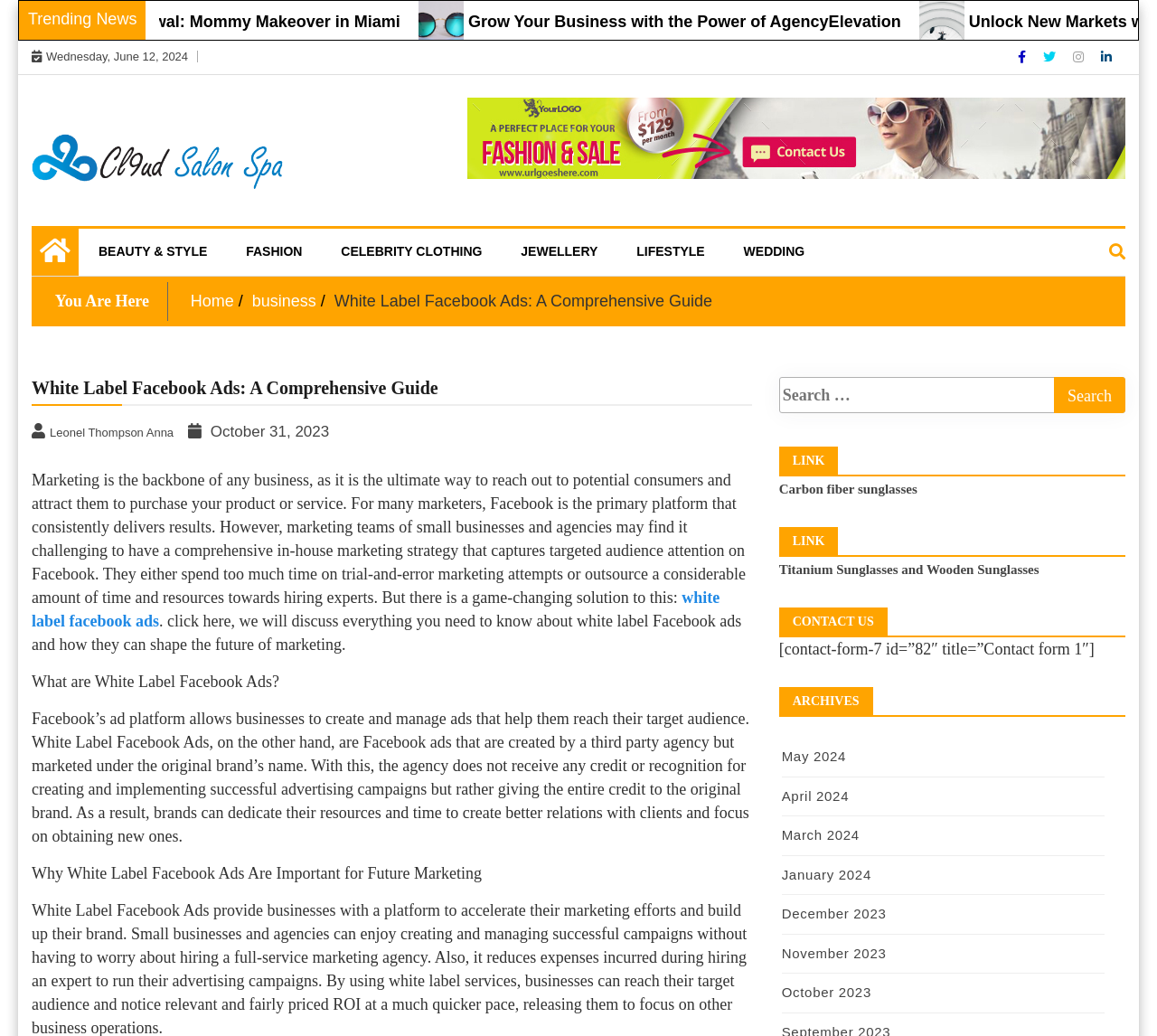Determine the coordinates of the bounding box that should be clicked to complete the instruction: "Click on the 'Grow Your Business with the Power of AgencyElevation' link". The coordinates should be represented by four float numbers between 0 and 1: [left, top, right, bottom].

[0.355, 0.012, 0.729, 0.03]